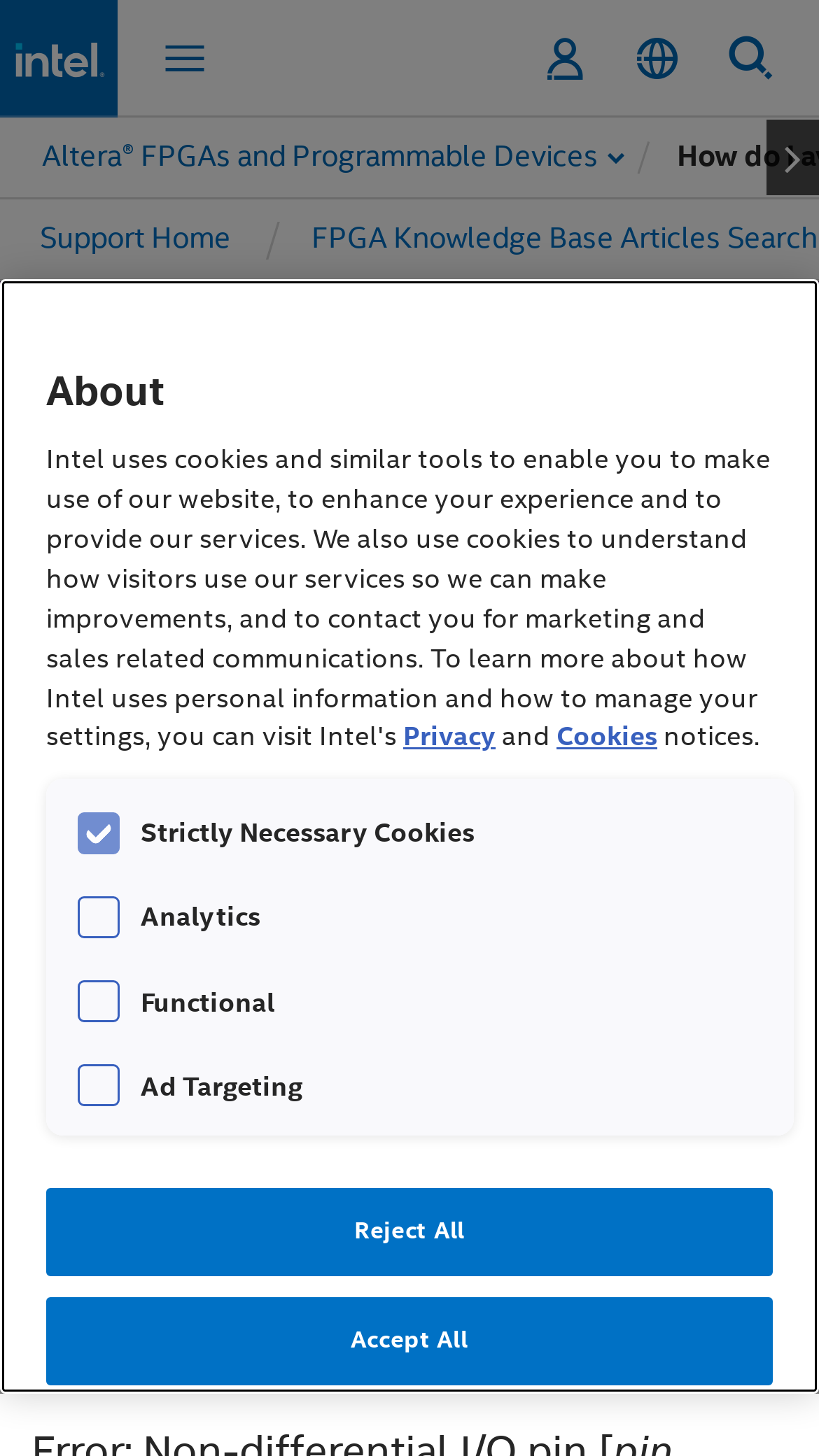What is the purpose of the 'Toggle Navigation' button?
Respond with a short answer, either a single word or a phrase, based on the image.

To expand or collapse navigation